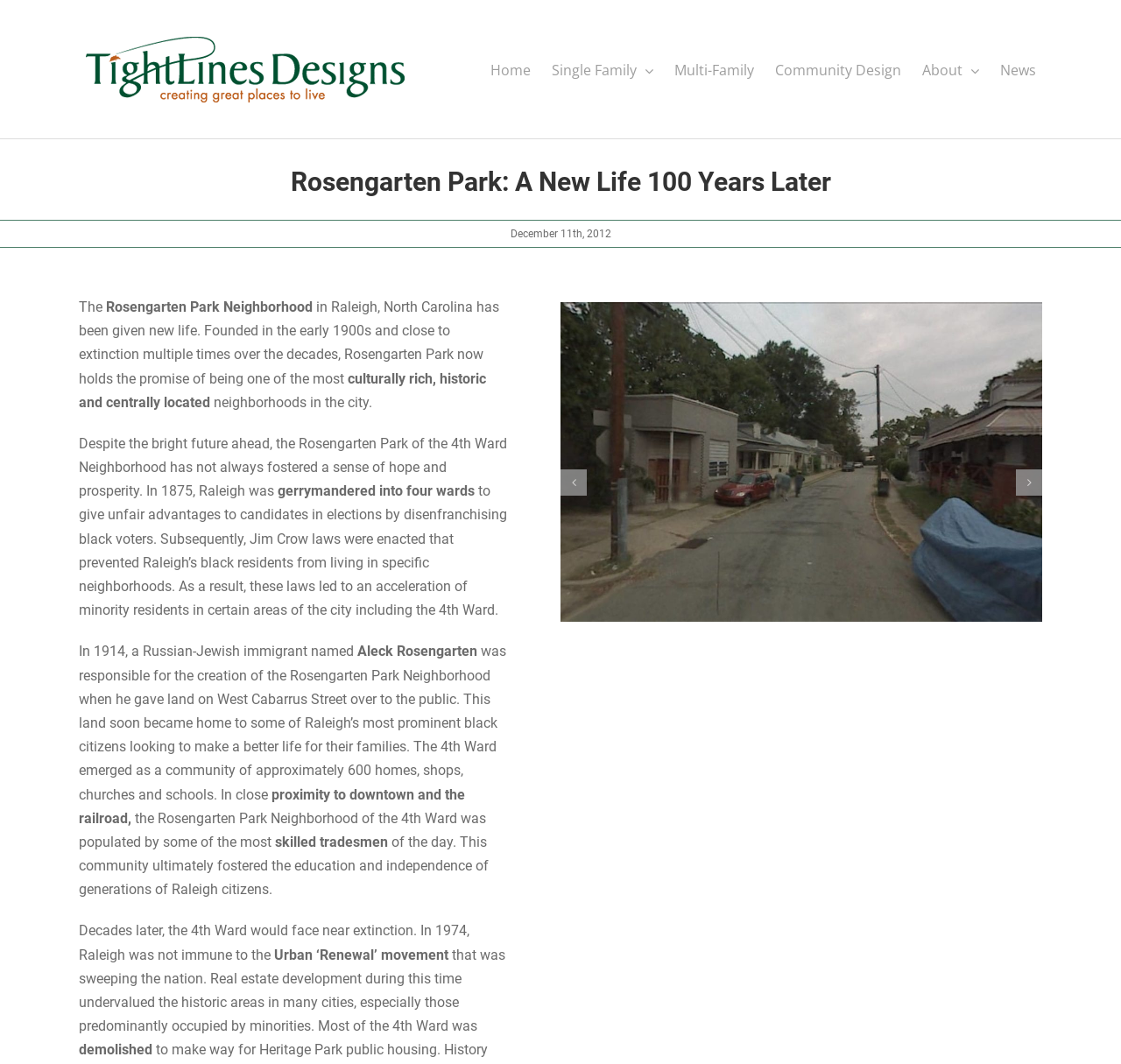Summarize the webpage with intricate details.

The webpage is about the Rosengarten Park Neighborhood in Raleigh, North Carolina, and its transformation over the years. At the top left corner, there is a logo of Tightlines Designs, which is a link. Next to it, there is a main navigation menu with links to different sections of the website, including Home, Single Family, Multi-Family, Community Design, About, and News.

Below the navigation menu, there is a heading that reads "Rosengarten Park: A New Life 100 Years Later". Underneath the heading, there is a date "December 11th, 2012". The main content of the webpage is a series of paragraphs that tell the story of the Rosengarten Park Neighborhood. The text is divided into several sections, with each section describing a different era in the neighborhood's history.

The first section describes how the neighborhood was founded in the early 1900s and its cultural significance. The second section talks about the challenges the neighborhood faced, including gerrymandering and Jim Crow laws that prevented black residents from living in certain areas. The third section tells the story of Aleck Rosengarten, a Russian-Jewish immigrant who gave land to the public, which became the Rosengarten Park Neighborhood.

The fourth section describes how the neighborhood thrived, with many skilled tradesmen living there, and how it ultimately fostered the education and independence of generations of Raleigh citizens. The final section talks about how the neighborhood faced near extinction in the 1970s due to urban renewal and real estate development.

At the bottom of the page, there is a slider with two buttons, "Previous slide" and "Next slide", which allow users to navigate through the content. The slider has two groups of links, "2 / 2" and "1 / 2", which are likely navigation links to different parts of the content.